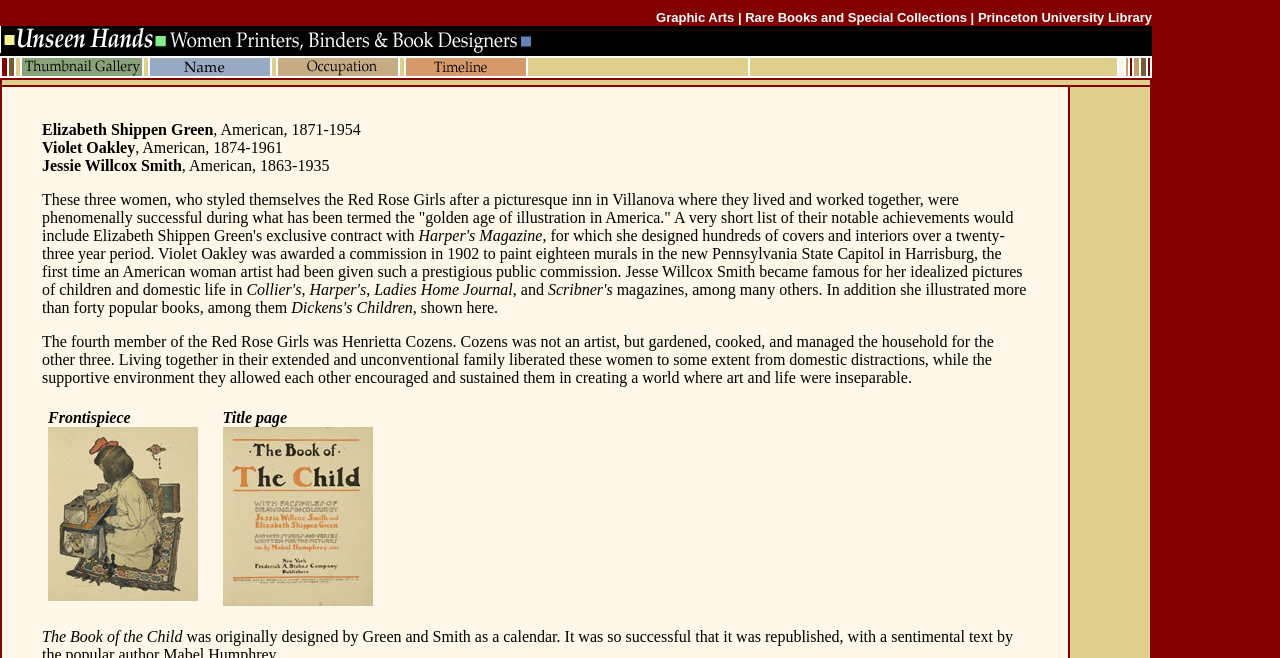Please identify the bounding box coordinates of the clickable area that will allow you to execute the instruction: "Read about Elizabeth Shippen Green".

[0.033, 0.184, 0.167, 0.21]